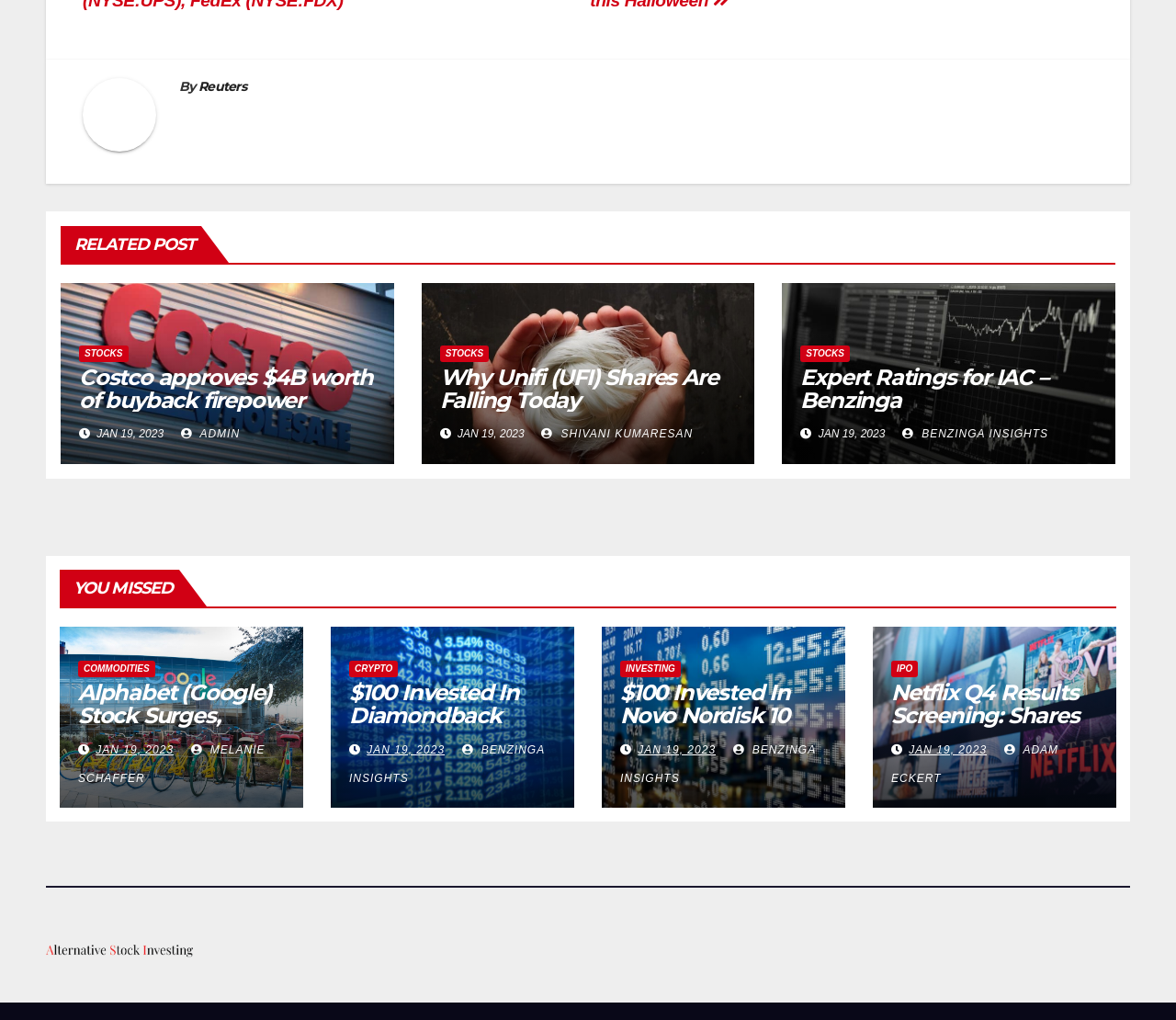Locate the bounding box coordinates of the item that should be clicked to fulfill the instruction: "View the post by ADMIN".

[0.154, 0.419, 0.204, 0.432]